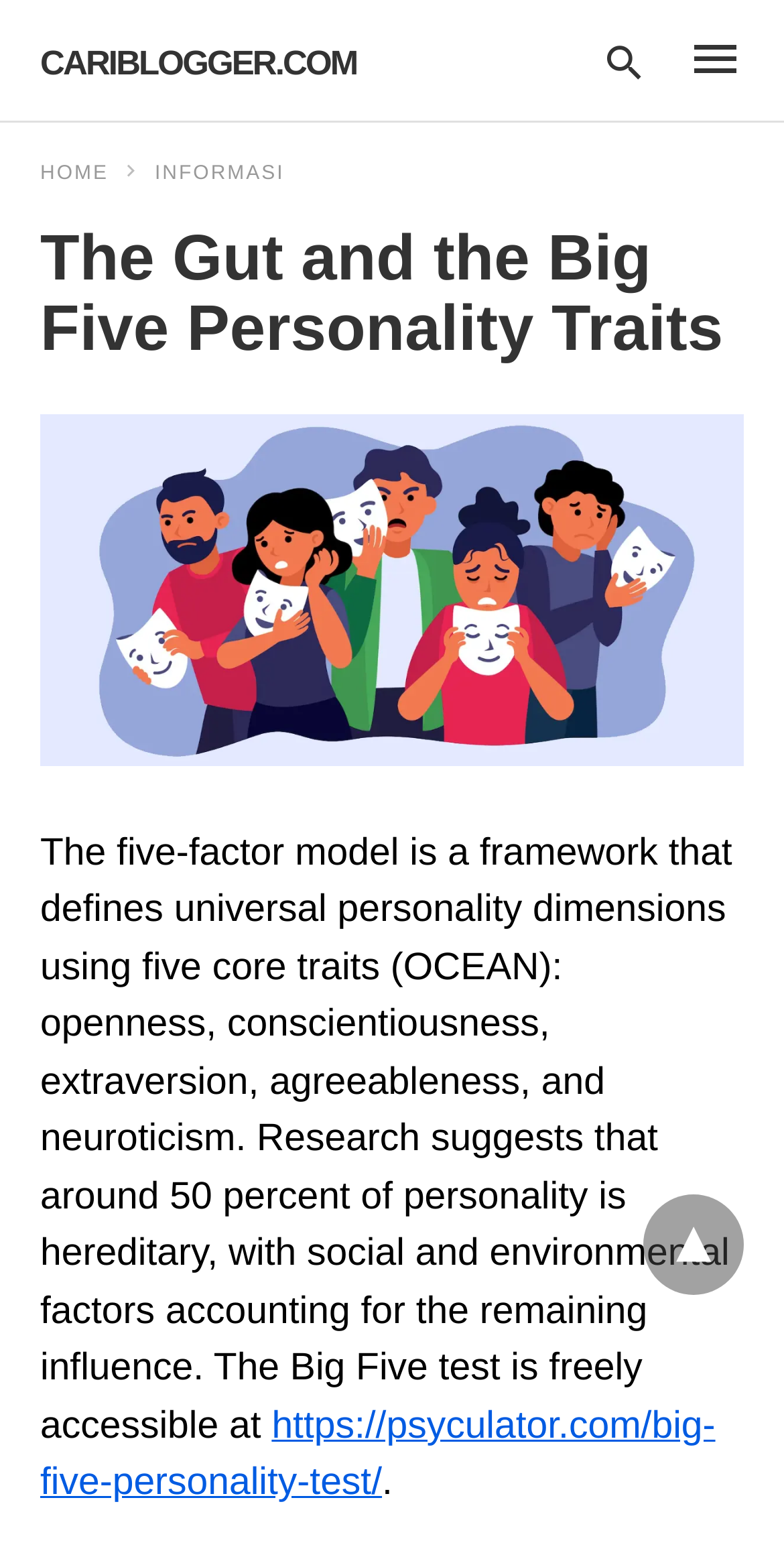Provide a one-word or brief phrase answer to the question:
How many links are there in the top navigation bar?

3